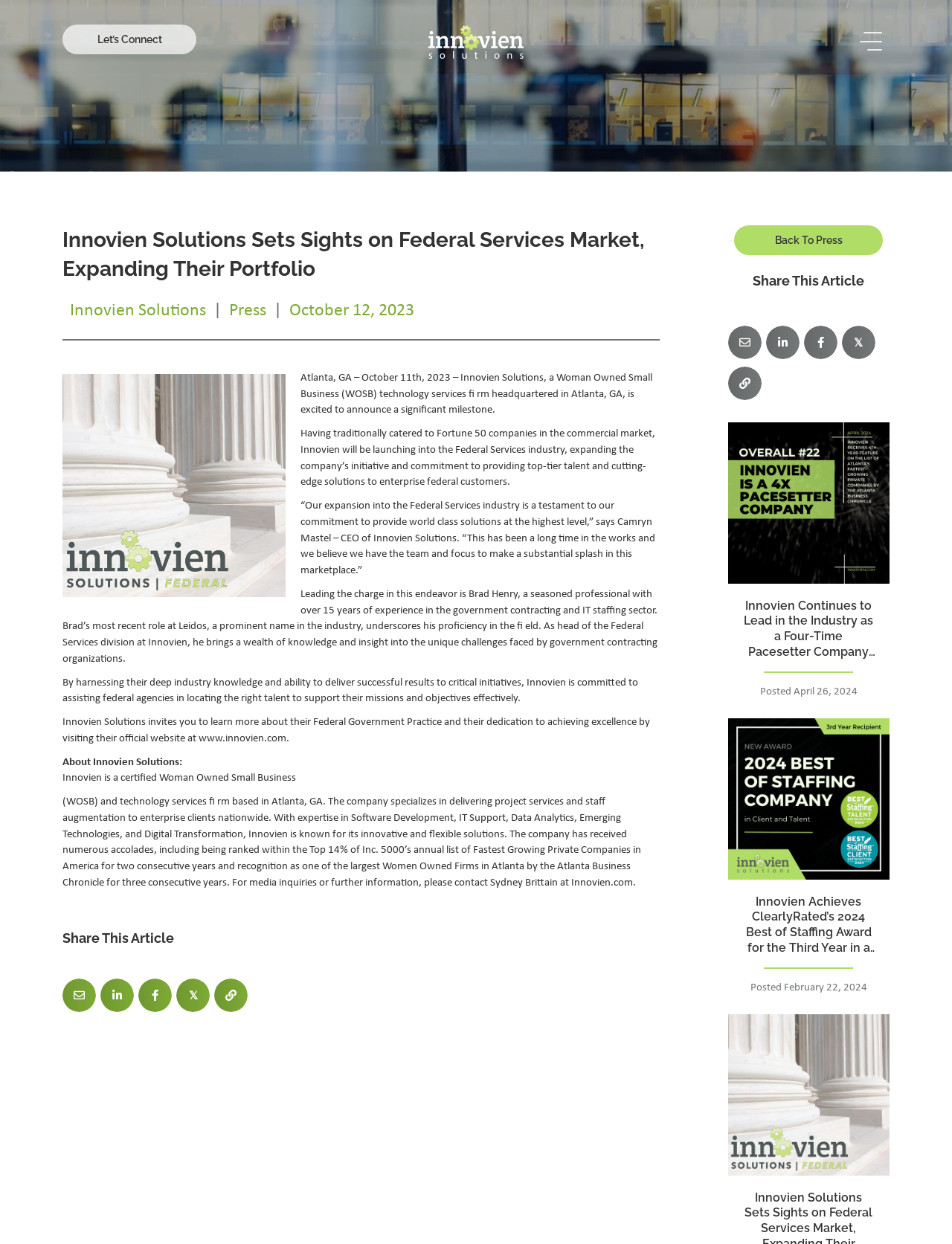Find the bounding box coordinates of the element to click in order to complete the given instruction: "Share this article on LinkedIn."

[0.105, 0.786, 0.141, 0.813]